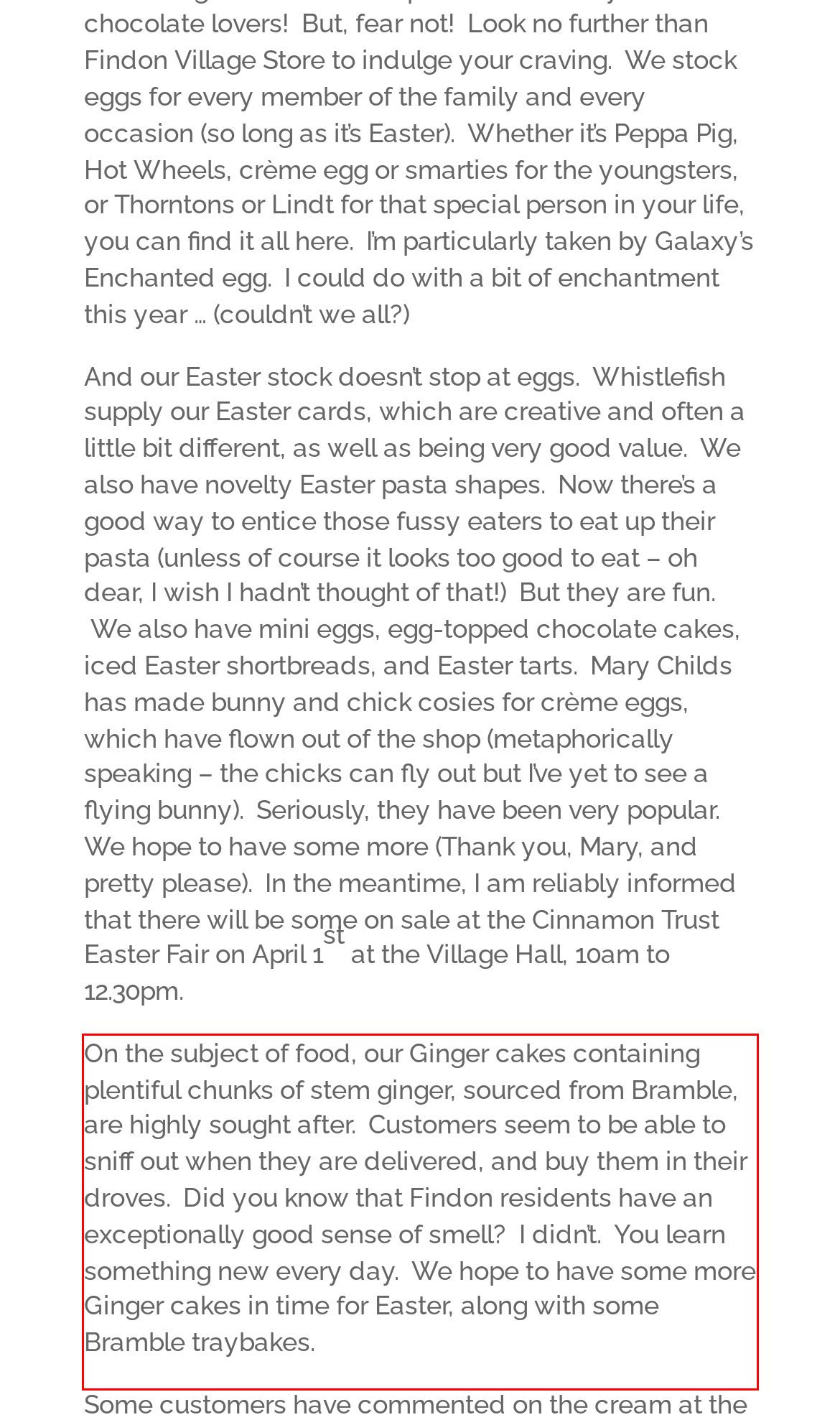You are provided with a screenshot of a webpage featuring a red rectangle bounding box. Extract the text content within this red bounding box using OCR.

On the subject of food, our Ginger cakes containing plentiful chunks of stem ginger, sourced from Bramble, are highly sought after. Customers seem to be able to sniff out when they are delivered, and buy them in their droves. Did you know that Findon residents have an exceptionally good sense of smell? I didn’t. You learn something new every day. We hope to have some more Ginger cakes in time for Easter, along with some Bramble traybakes.